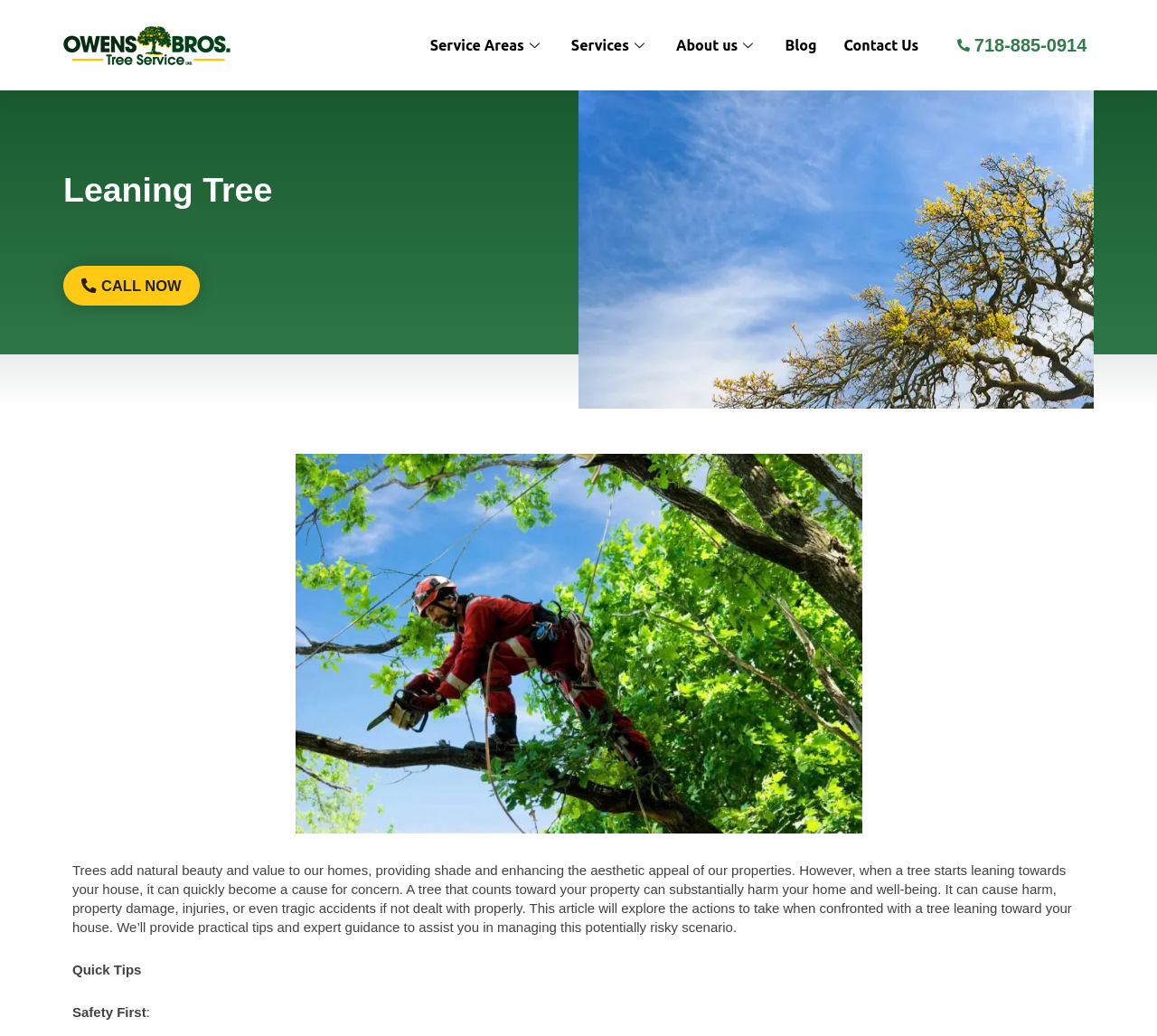Can you identify the bounding box coordinates of the clickable region needed to carry out this instruction: 'Read the article'? The coordinates should be four float numbers within the range of 0 to 1, stated as [left, top, right, bottom].

[0.062, 0.832, 0.926, 0.902]